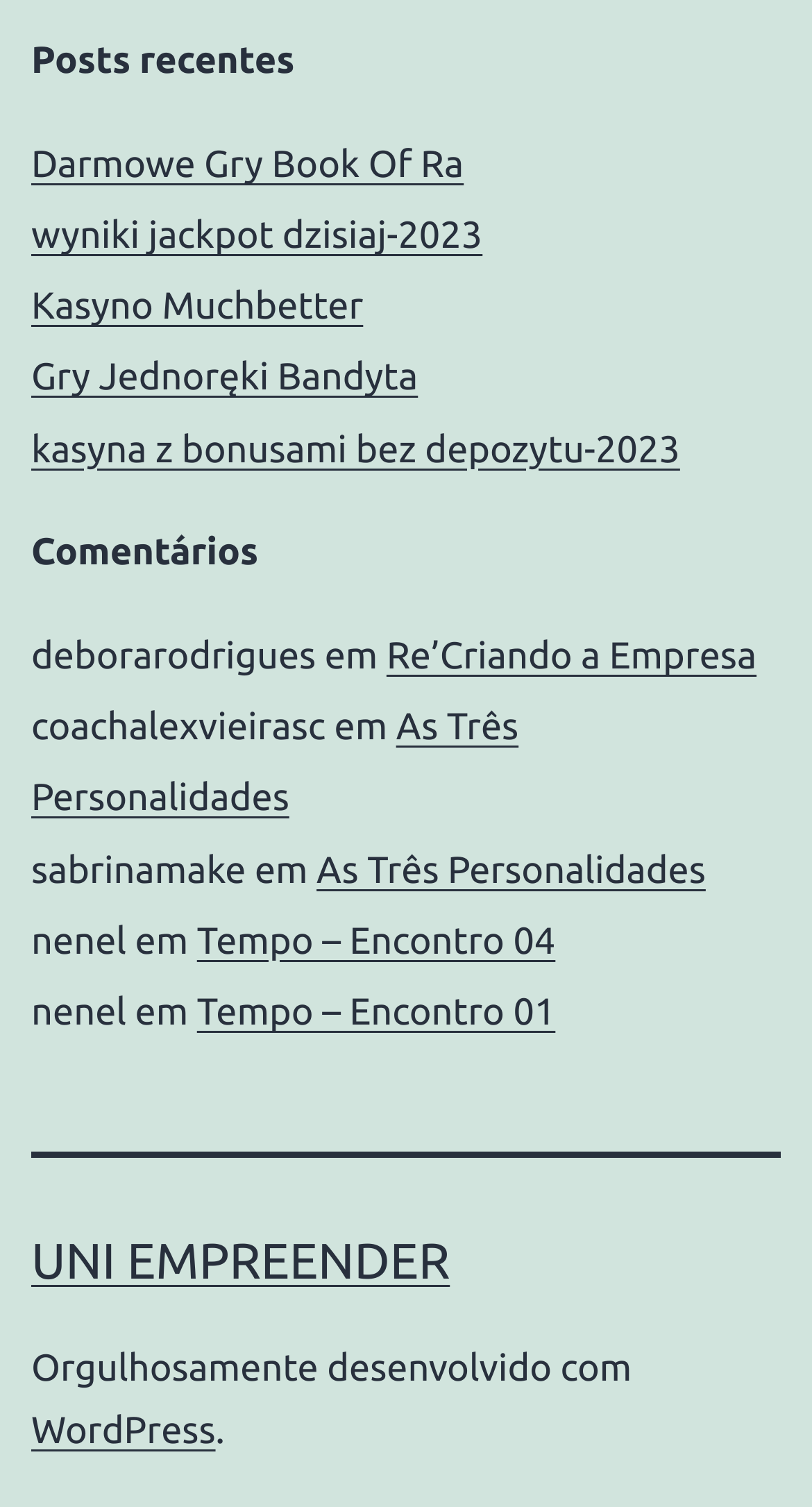Please provide the bounding box coordinates for the UI element as described: "WordPress". The coordinates must be four floats between 0 and 1, represented as [left, top, right, bottom].

[0.038, 0.936, 0.265, 0.964]